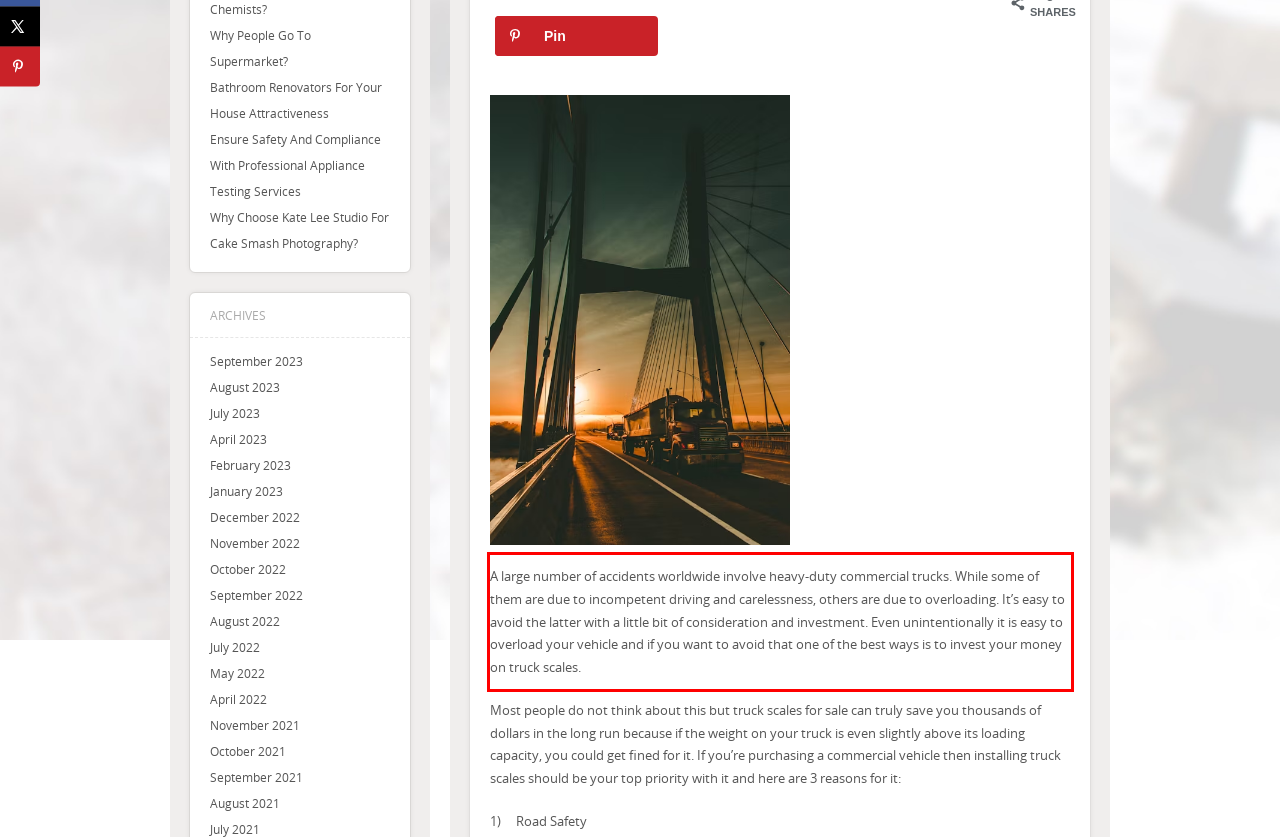Inspect the webpage screenshot that has a red bounding box and use OCR technology to read and display the text inside the red bounding box.

A large number of accidents worldwide involve heavy-duty commercial trucks. While some of them are due to incompetent driving and carelessness, others are due to overloading. It’s easy to avoid the latter with a little bit of consideration and investment. Even unintentionally it is easy to overload your vehicle and if you want to avoid that one of the best ways is to invest your money on truck scales.